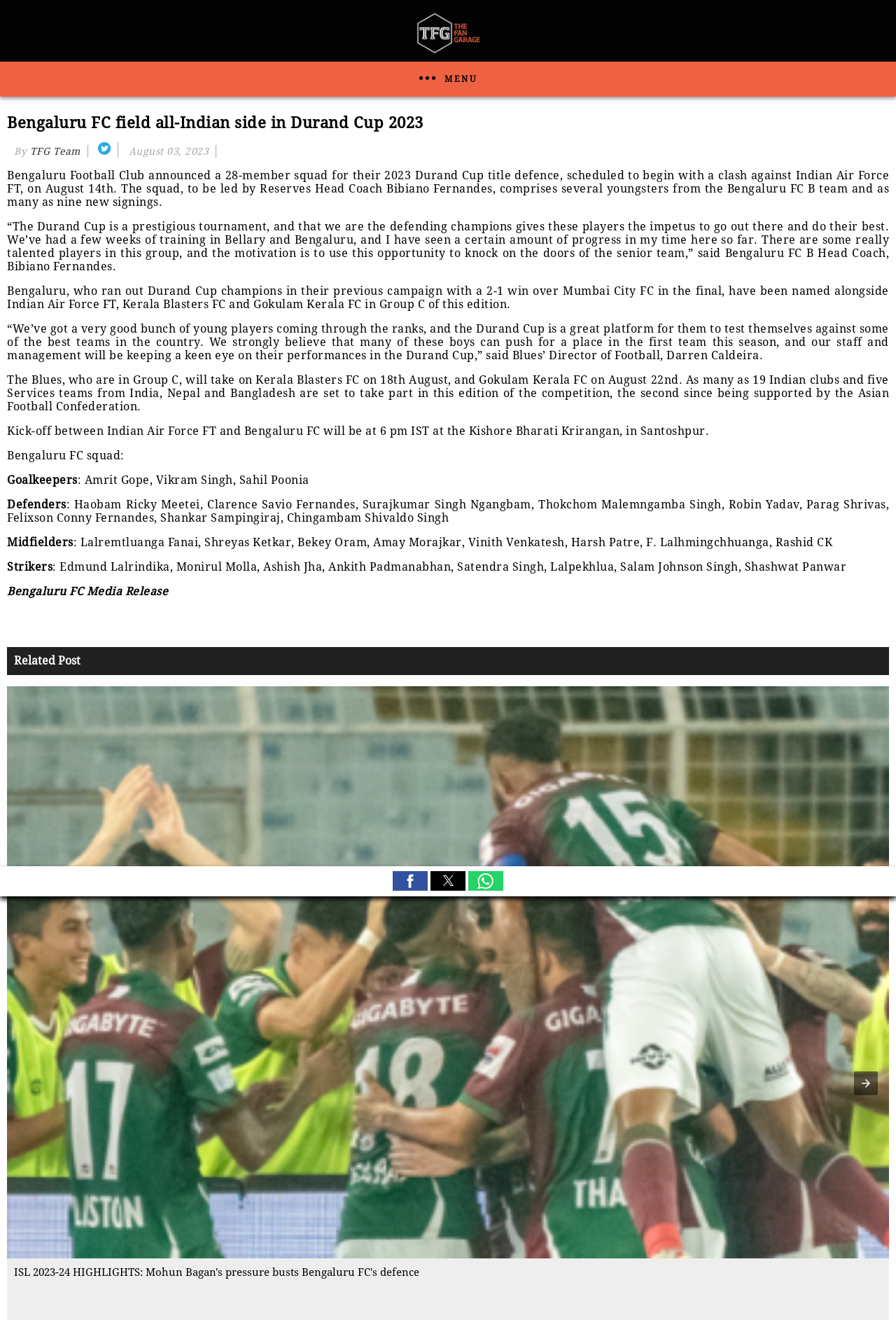Please provide the main heading of the webpage content.

Bengaluru FC field all-Indian side in Durand Cup 2023